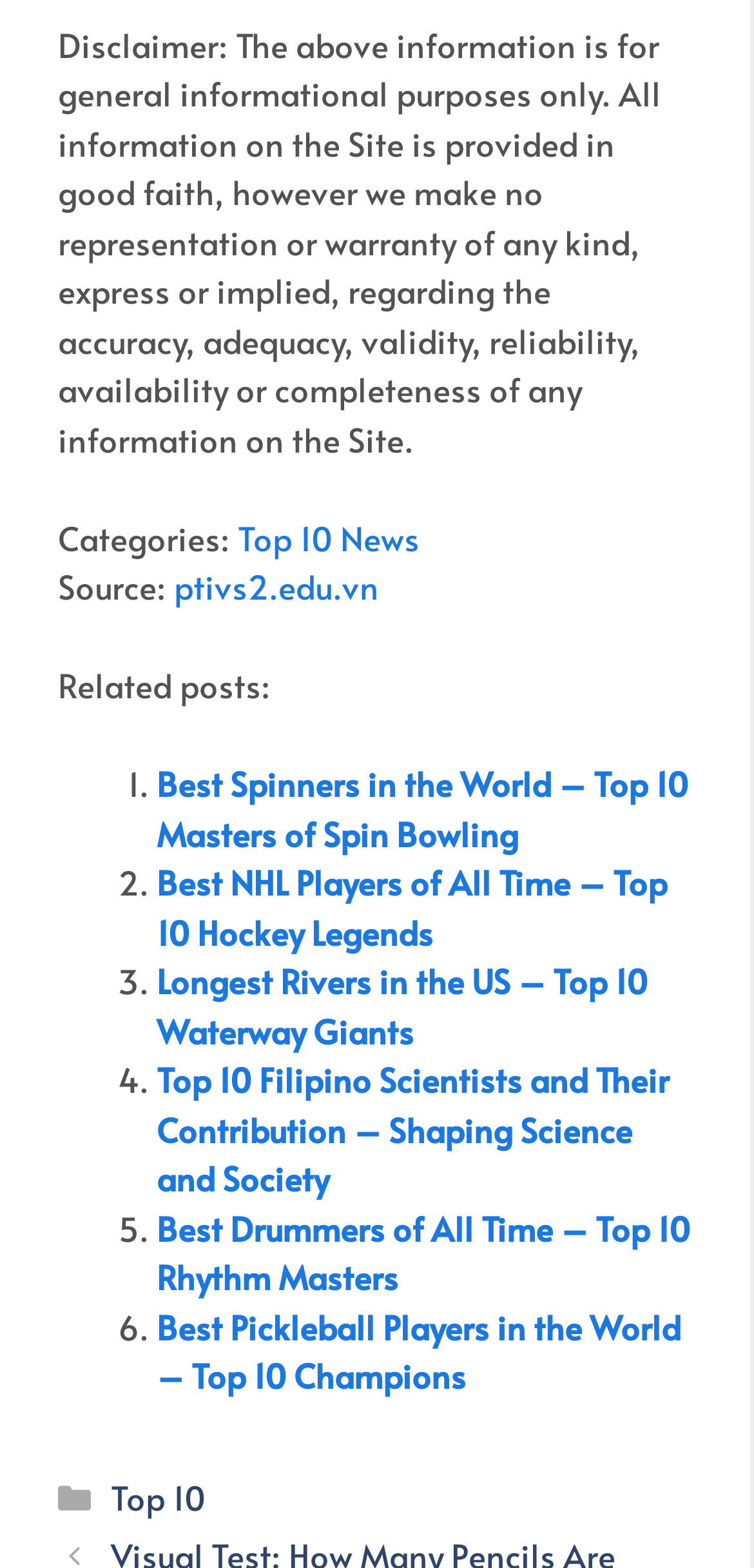Locate the coordinates of the bounding box for the clickable region that fulfills this instruction: "Explore Top 10".

[0.147, 0.939, 0.272, 0.969]